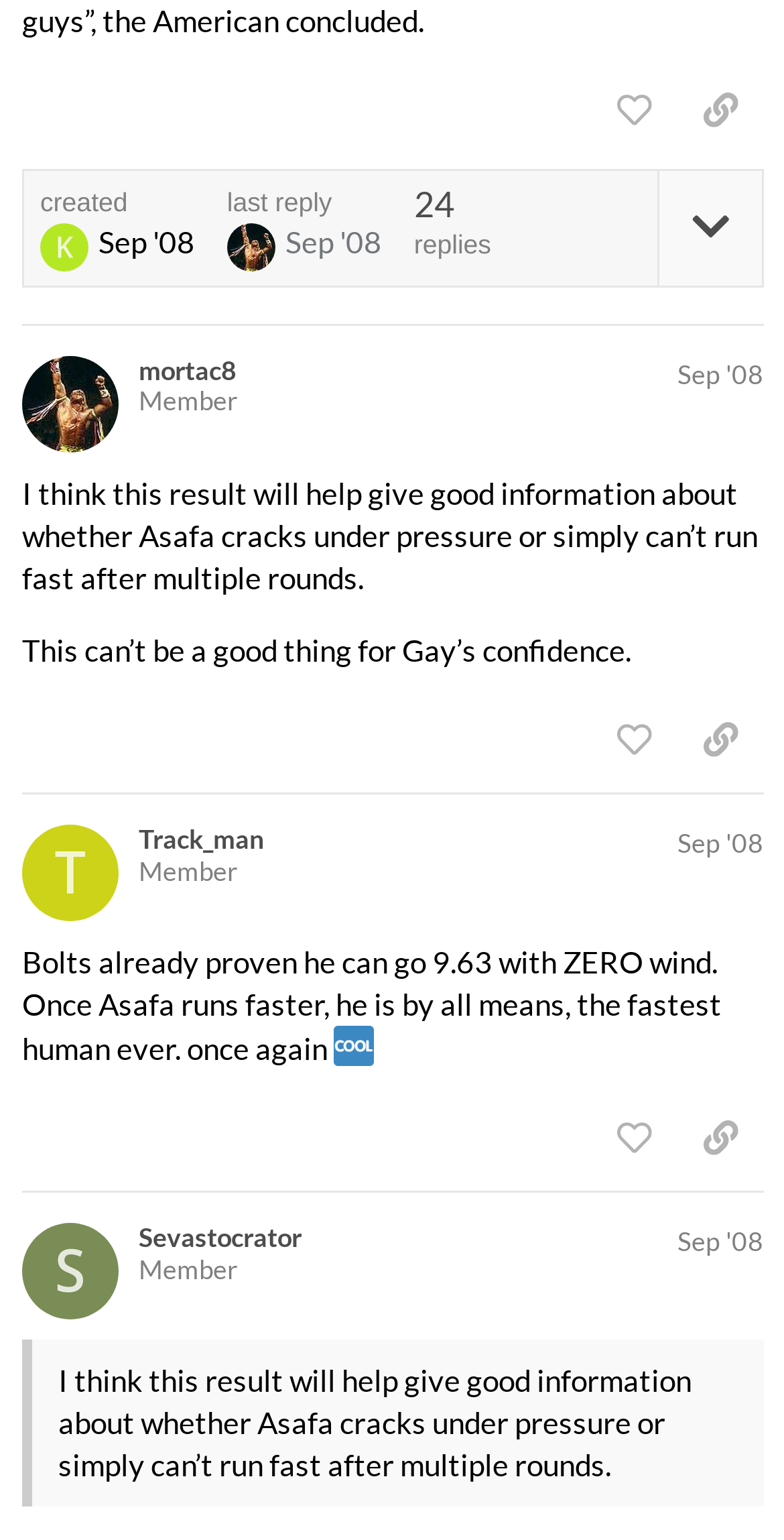Please find the bounding box for the UI component described as follows: "title="like this post"".

[0.753, 0.047, 0.864, 0.096]